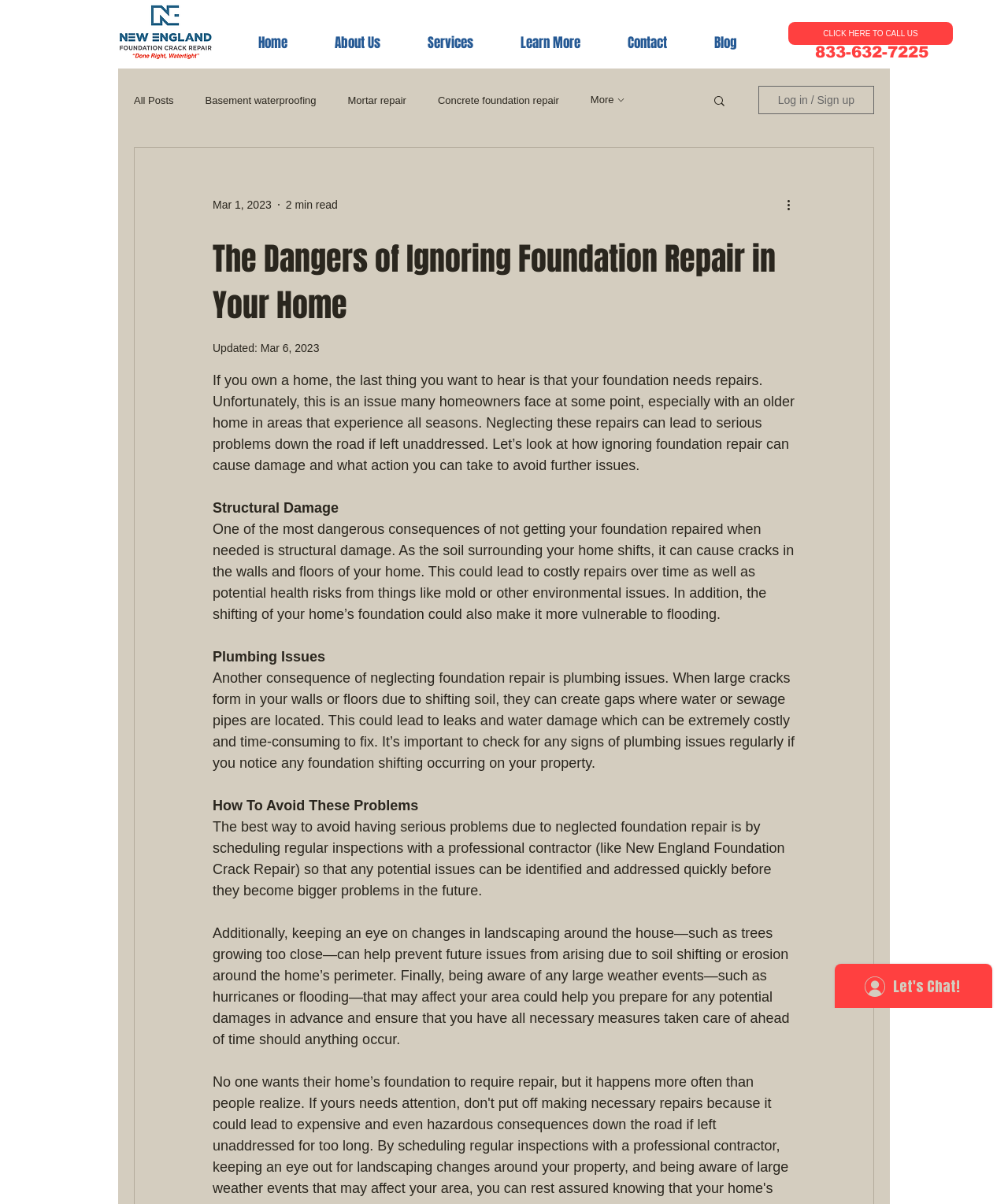Please identify the bounding box coordinates of the element that needs to be clicked to perform the following instruction: "Log in or sign up".

[0.752, 0.071, 0.867, 0.095]